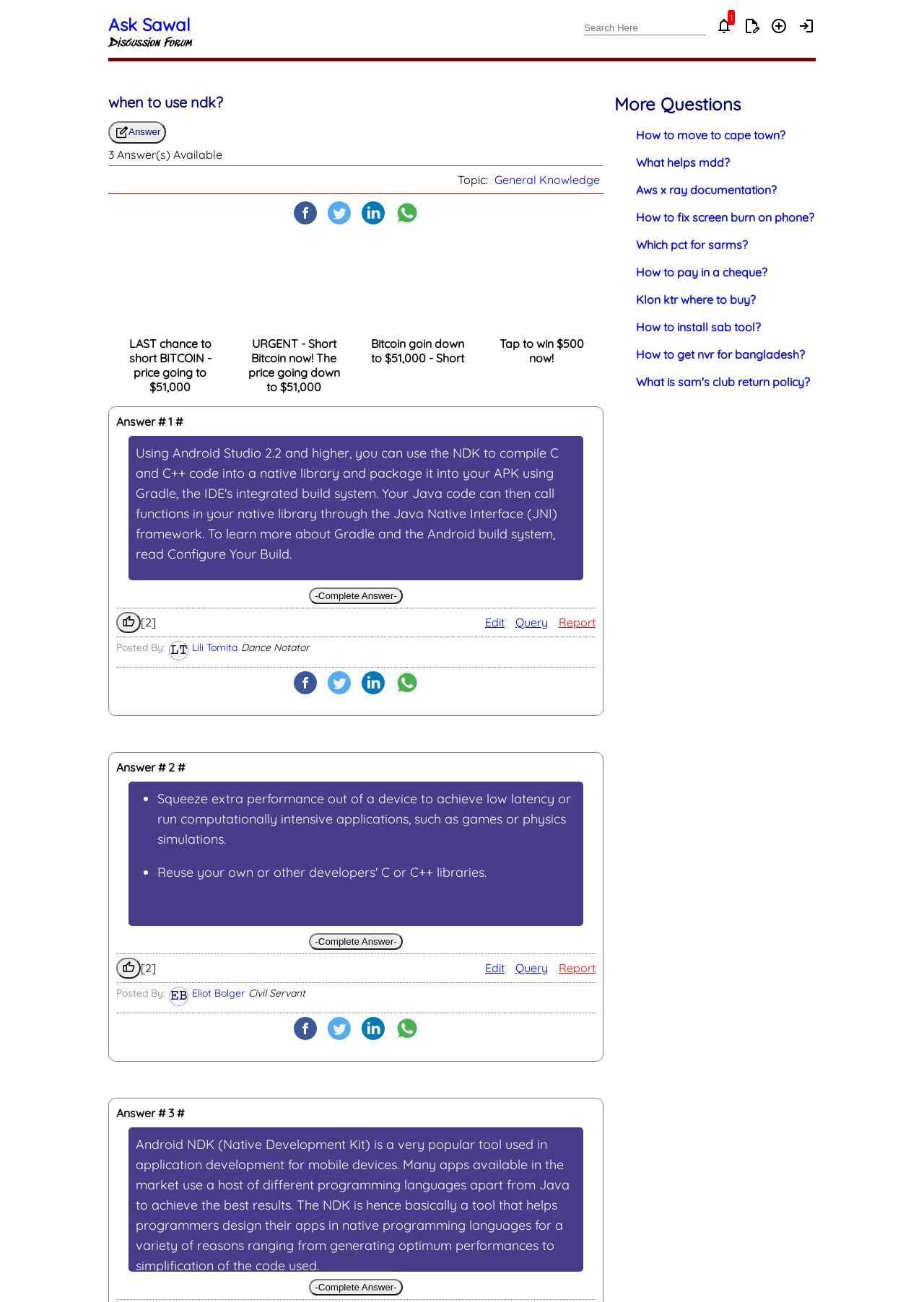Find the headline of the webpage and generate its text content.

when to use ndk?